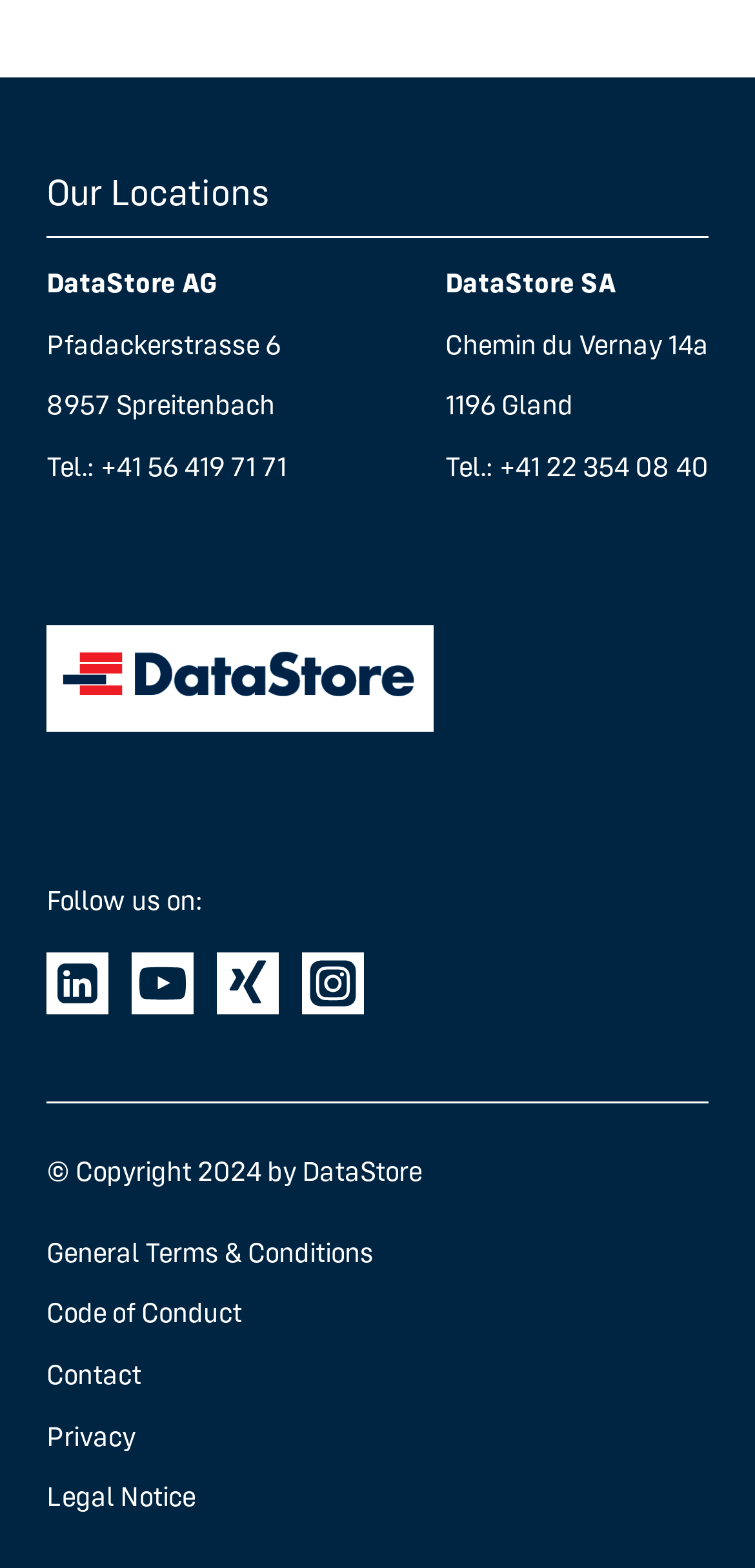Identify the bounding box coordinates for the element that needs to be clicked to fulfill this instruction: "Go to contact page". Provide the coordinates in the format of four float numbers between 0 and 1: [left, top, right, bottom].

[0.062, 0.866, 0.187, 0.888]